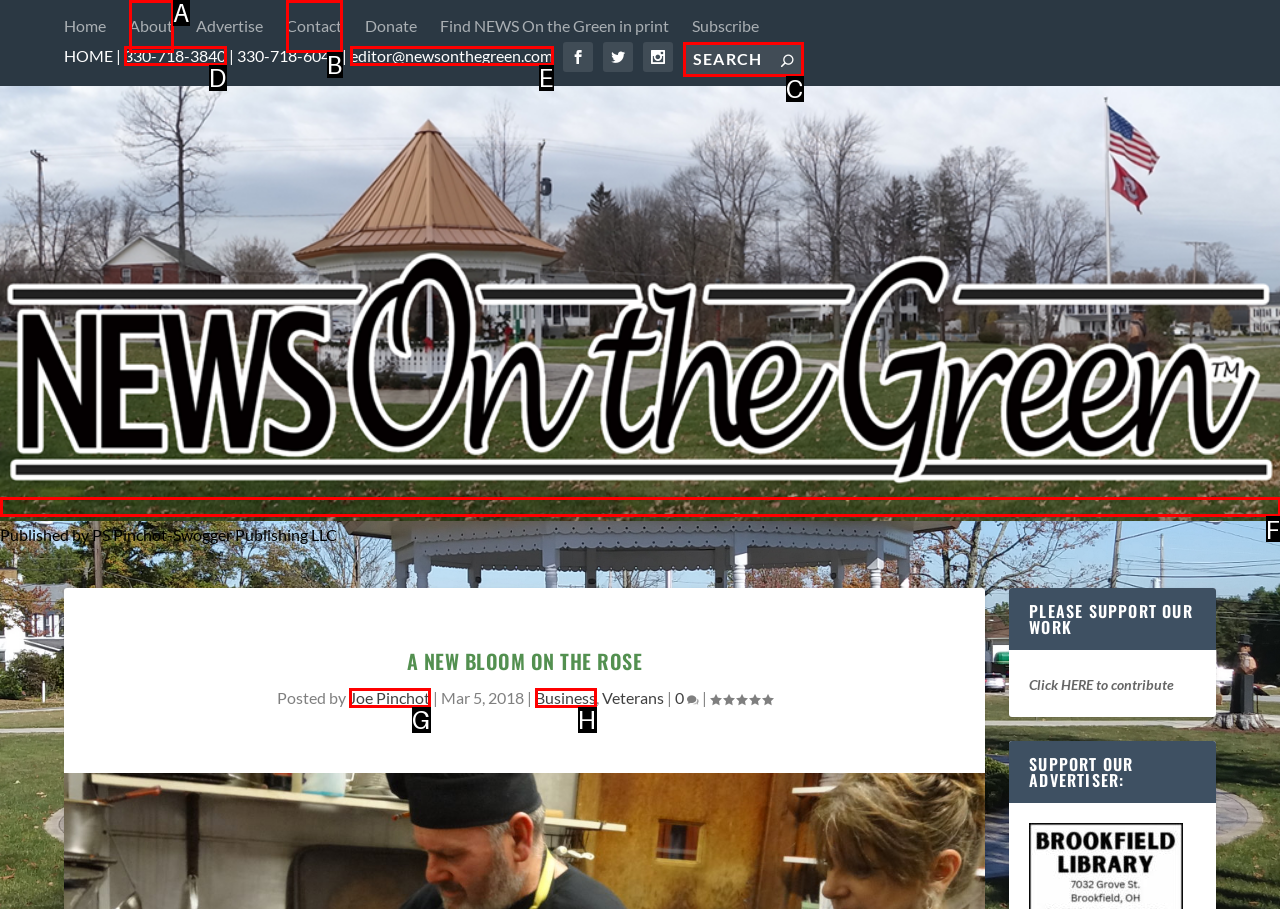Determine which letter corresponds to the UI element to click for this task: Read the article by Joe Pinchot
Respond with the letter from the available options.

G